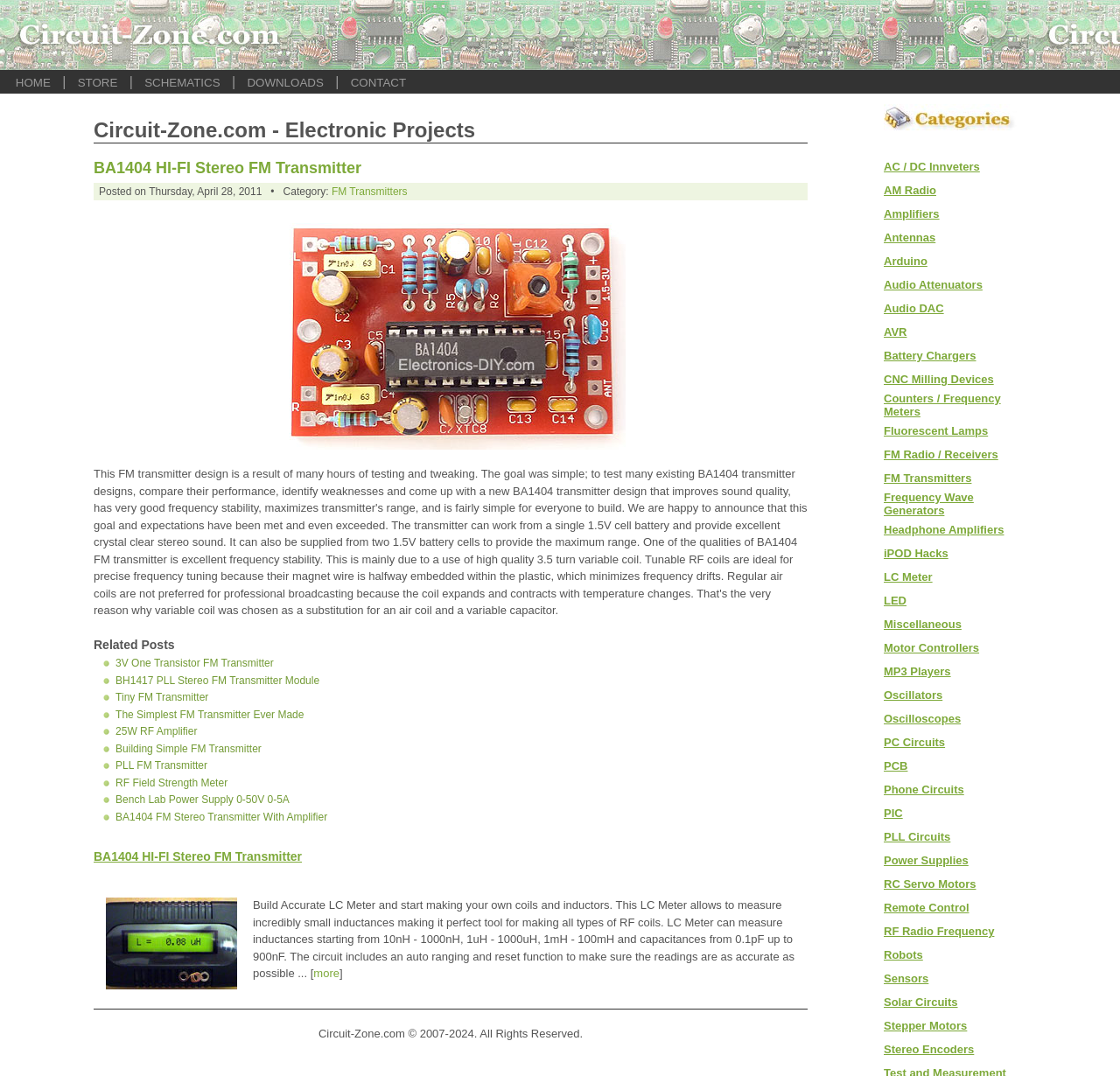Specify the bounding box coordinates of the area that needs to be clicked to achieve the following instruction: "Visit AC / DC Innveters".

[0.789, 0.149, 0.875, 0.161]